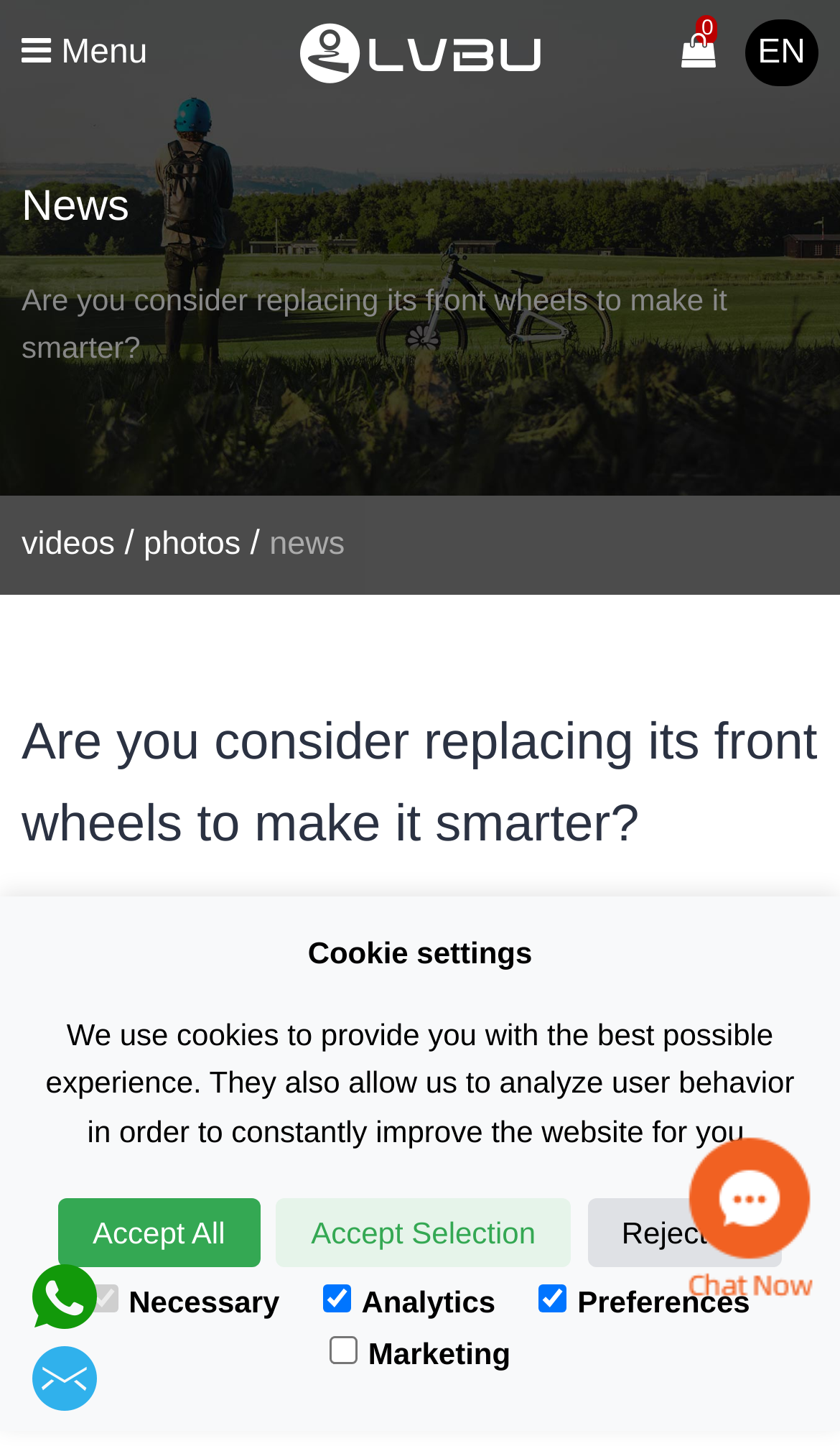Locate the UI element described by CONSTITUTION and provide its bounding box coordinates. Use the format (top-left x, top-left y, bottom-right x, bottom-right y) with all values as floating point numbers between 0 and 1.

None